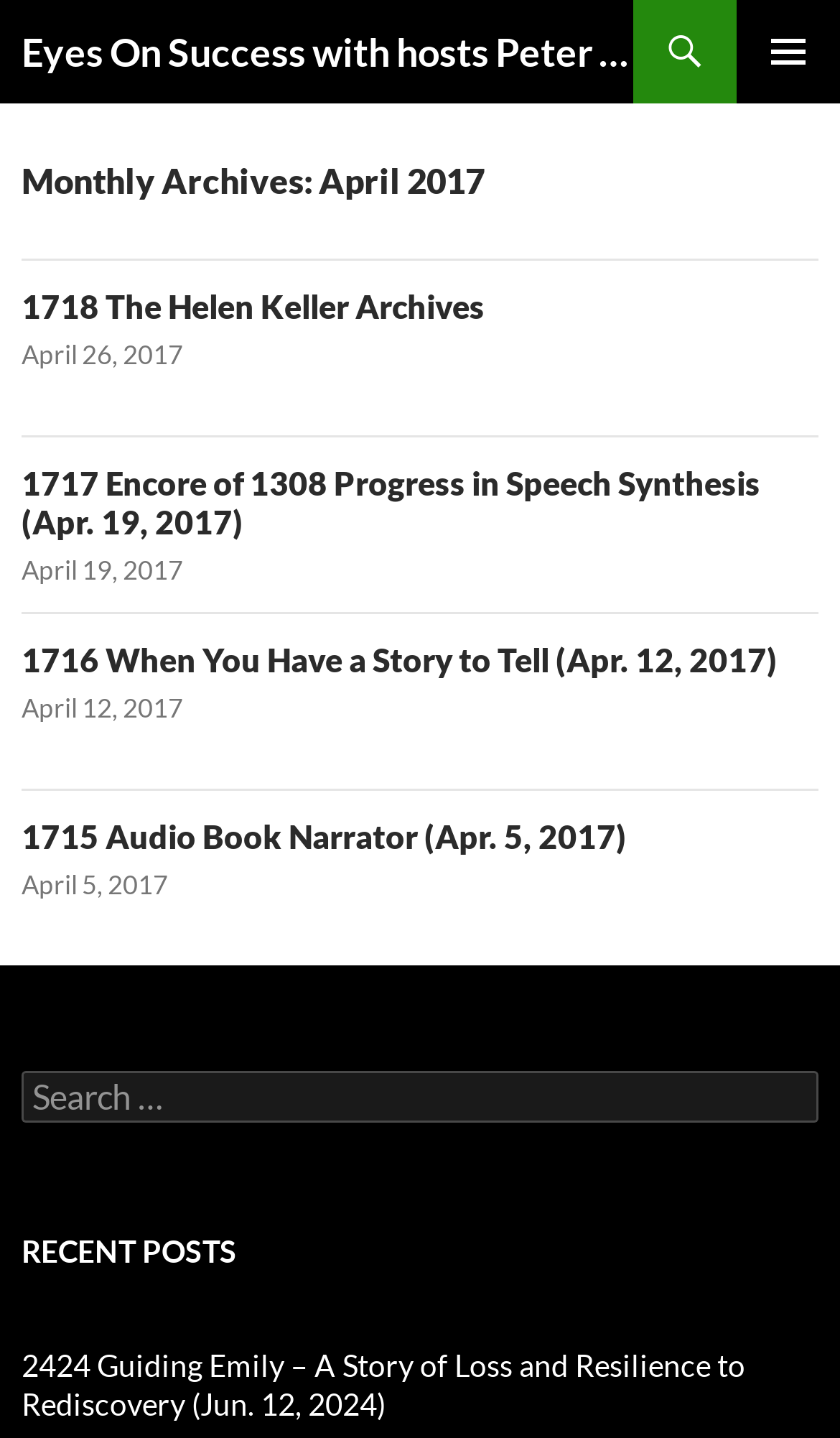Locate the UI element described by April 19, 2017 in the provided webpage screenshot. Return the bounding box coordinates in the format (top-left x, top-left y, bottom-right x, bottom-right y), ensuring all values are between 0 and 1.

[0.026, 0.385, 0.218, 0.408]